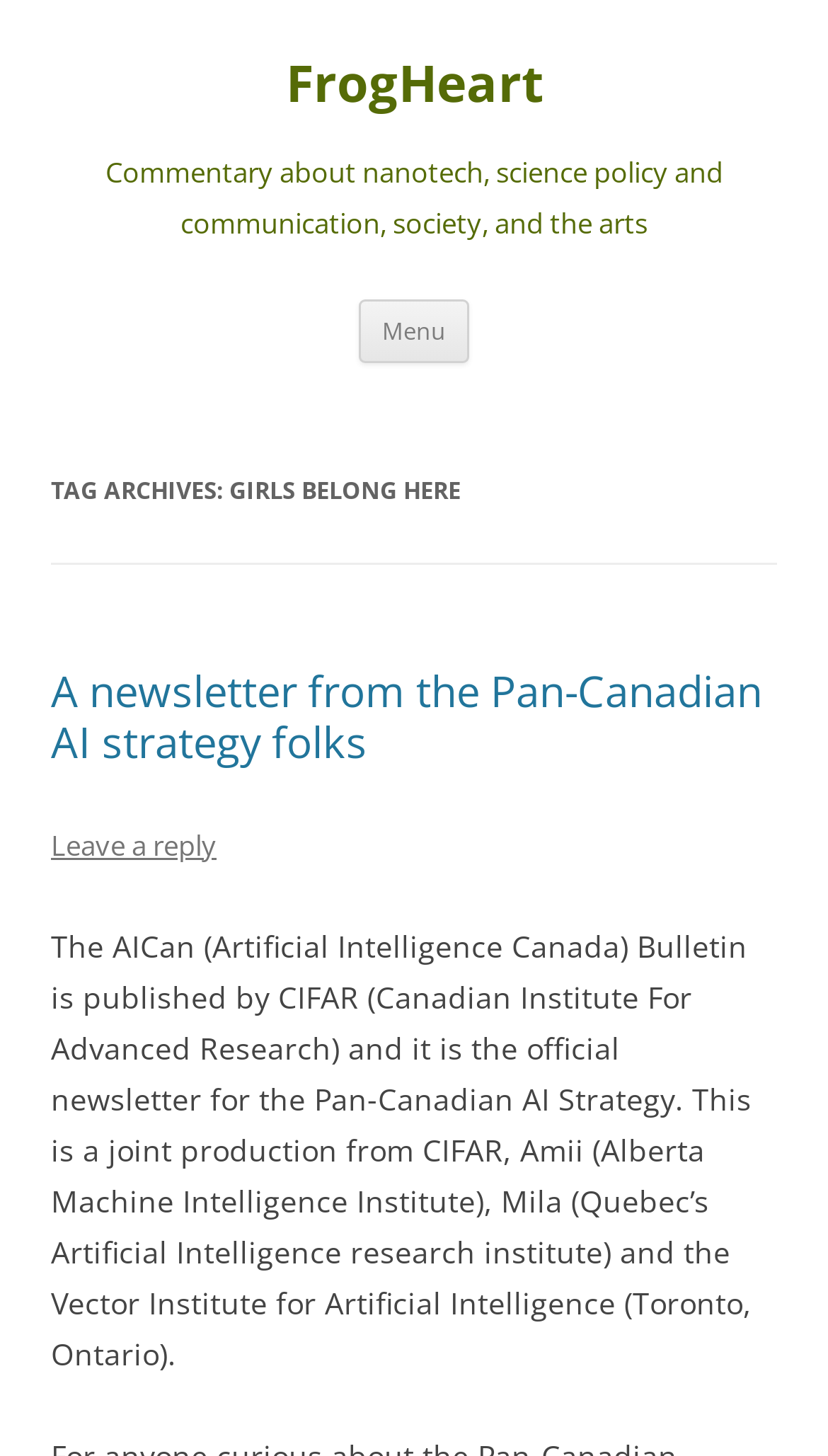Identify the bounding box coordinates of the HTML element based on this description: "Leave a reply".

[0.062, 0.567, 0.262, 0.593]